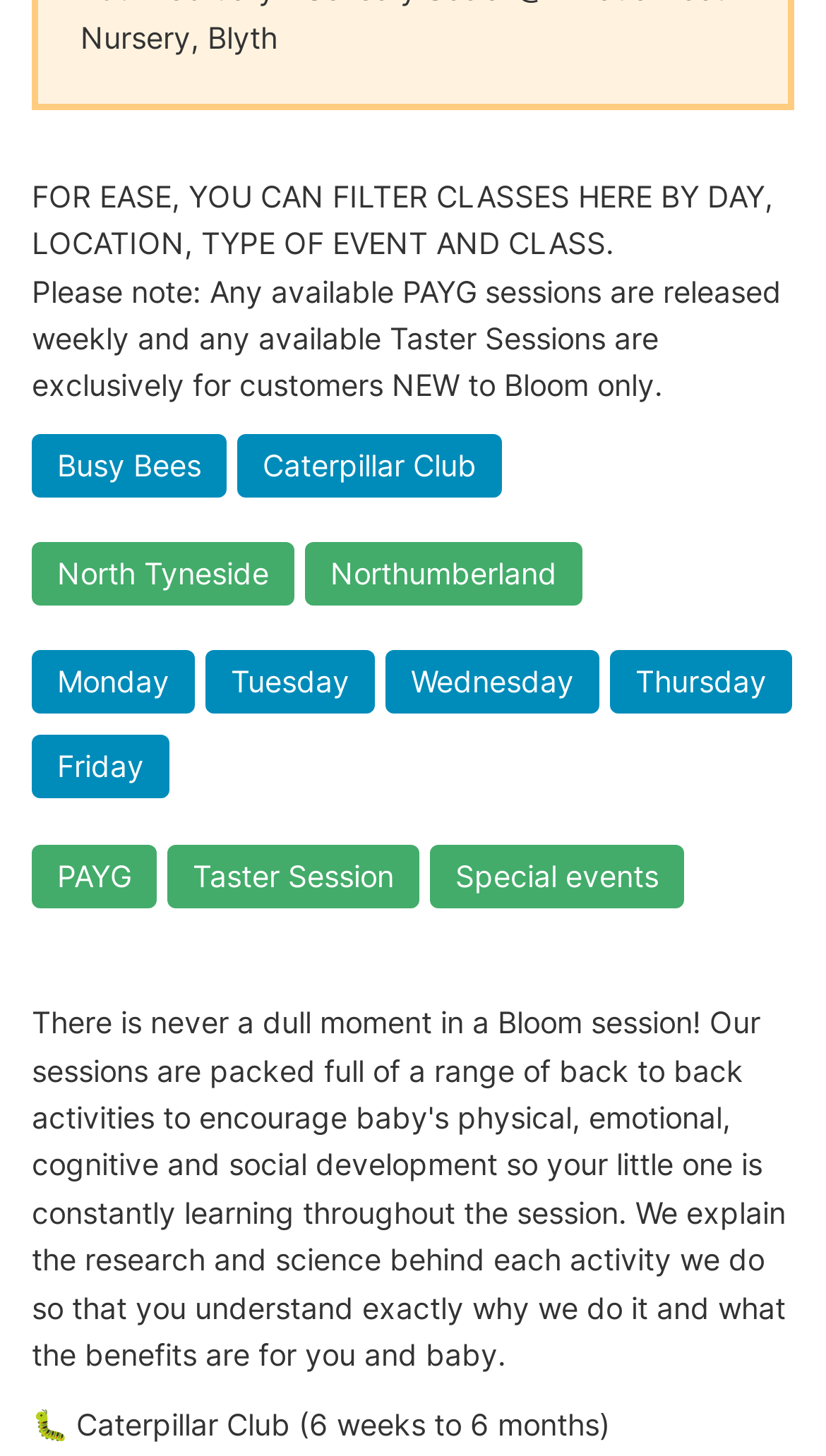Provide your answer in a single word or phrase: 
How many locations are available for classes?

2